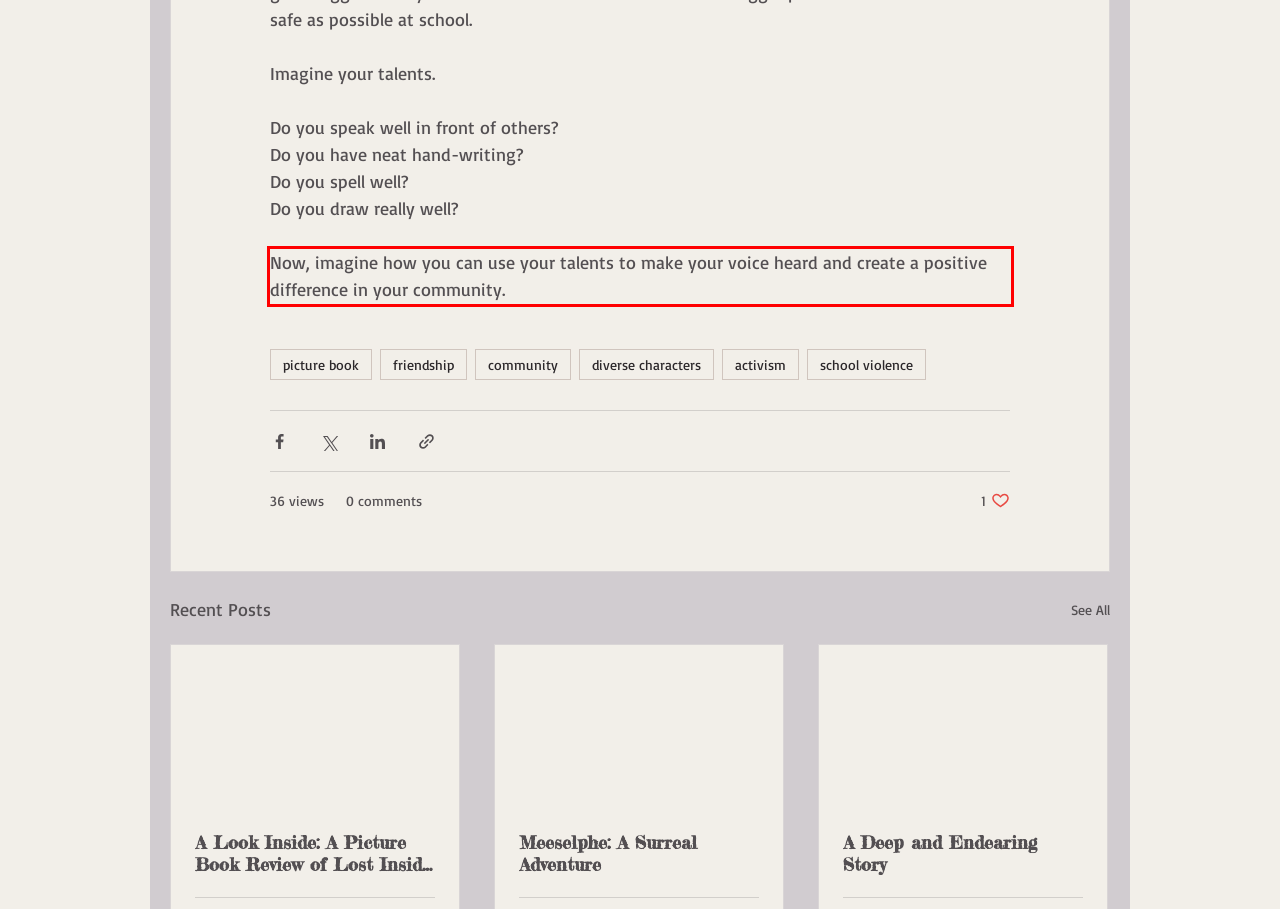Review the screenshot of the webpage and recognize the text inside the red rectangle bounding box. Provide the extracted text content.

Now, imagine how you can use your talents to make your voice heard and create a positive difference in your community.